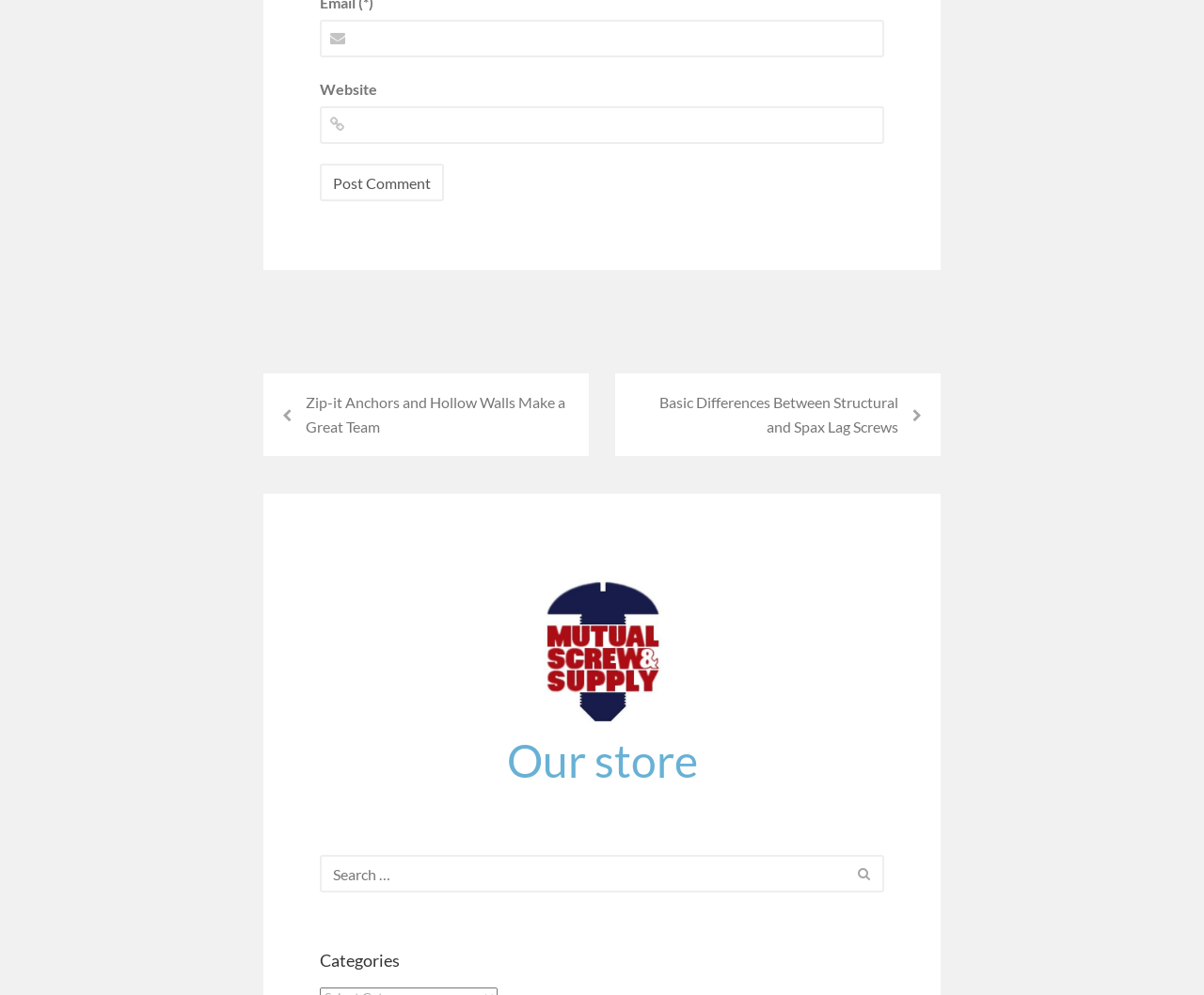Find the bounding box coordinates of the element I should click to carry out the following instruction: "Post a comment".

[0.266, 0.165, 0.369, 0.203]